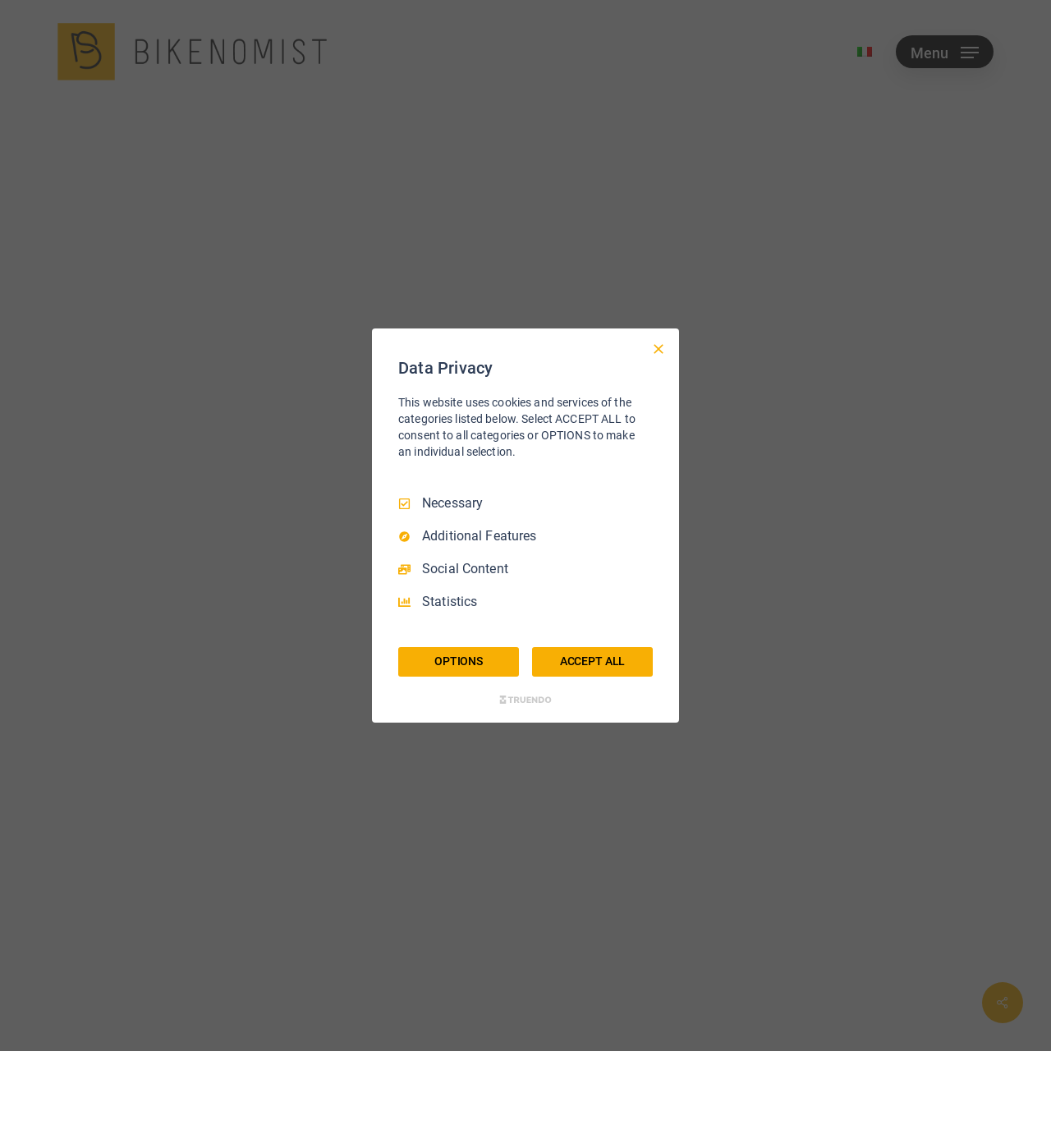What is the format of the Cycle Tourism Fair event?
Please answer the question with as much detail as possible using the screenshot.

According to the webpage, the ebook about school streets was followed by a webinar, and later, the first edition of the Cycle Tourism Fair was held, which suggests that the format of the event is a webinar.